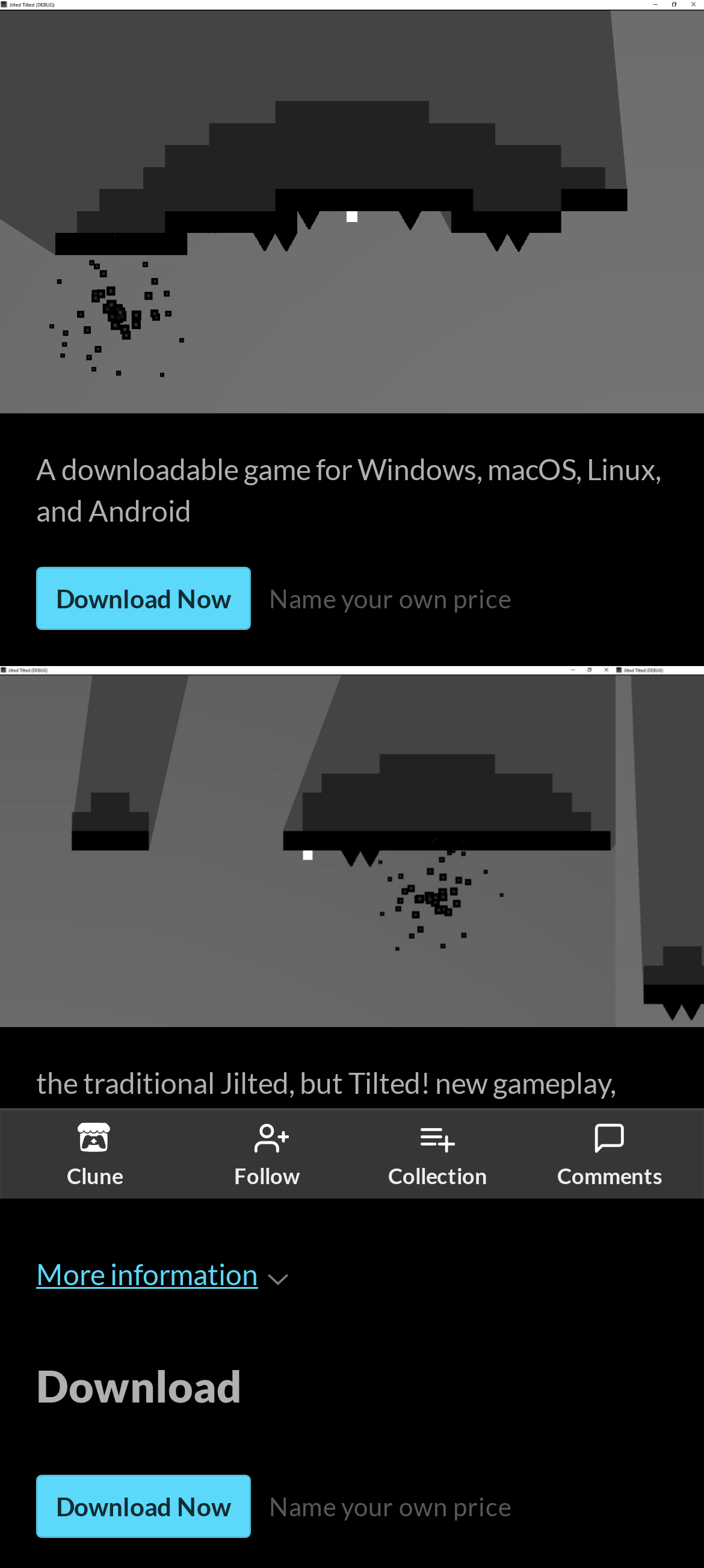Is the game free to download?
Carefully analyze the image and provide a thorough answer to the question.

The StaticText elements with the text 'Name your own price' imply that the game is not free to download, but users can set their own price.